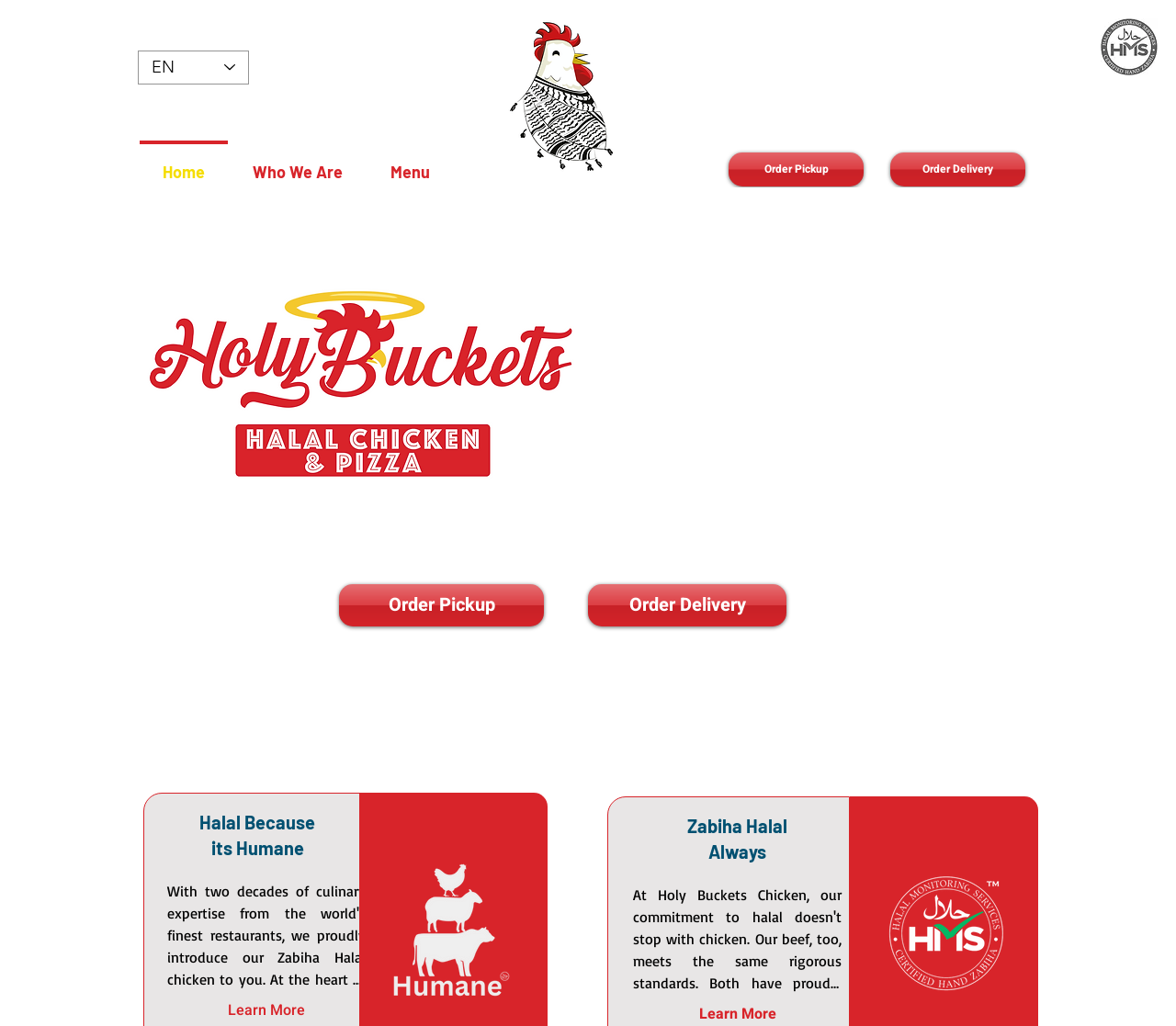Can you find the bounding box coordinates of the area I should click to execute the following instruction: "Select language"?

[0.117, 0.049, 0.212, 0.082]